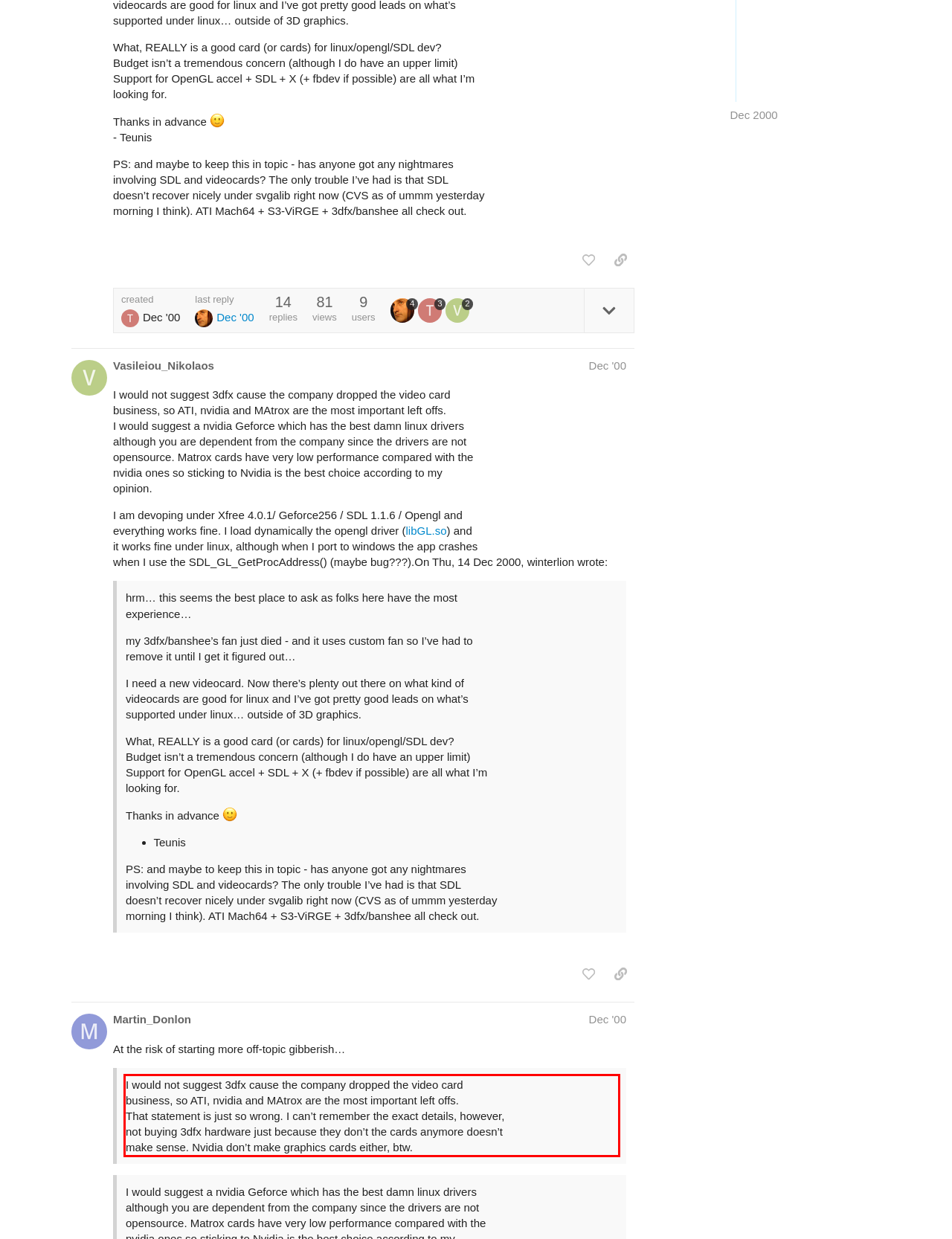With the provided screenshot of a webpage, locate the red bounding box and perform OCR to extract the text content inside it.

I would not suggest 3dfx cause the company dropped the video card business, so ATI, nvidia and MAtrox are the most important left offs. That statement is just so wrong. I can’t remember the exact details, however, not buying 3dfx hardware just because they don’t the cards anymore doesn’t make sense. Nvidia don’t make graphics cards either, btw.